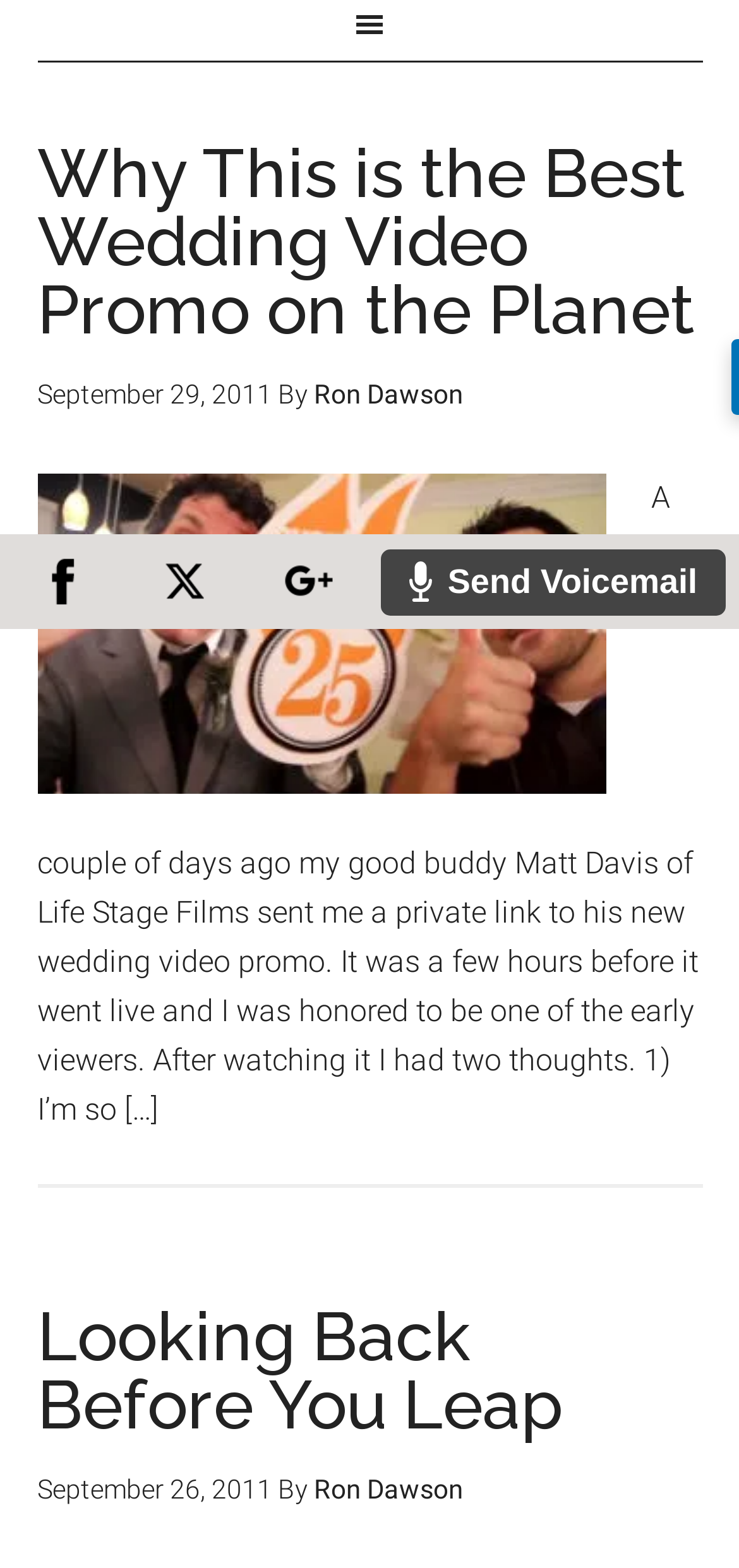Using the webpage screenshot and the element description Looking Back Before You Leap, determine the bounding box coordinates. Specify the coordinates in the format (top-left x, top-left y, bottom-right x, bottom-right y) with values ranging from 0 to 1.

[0.05, 0.826, 0.763, 0.92]